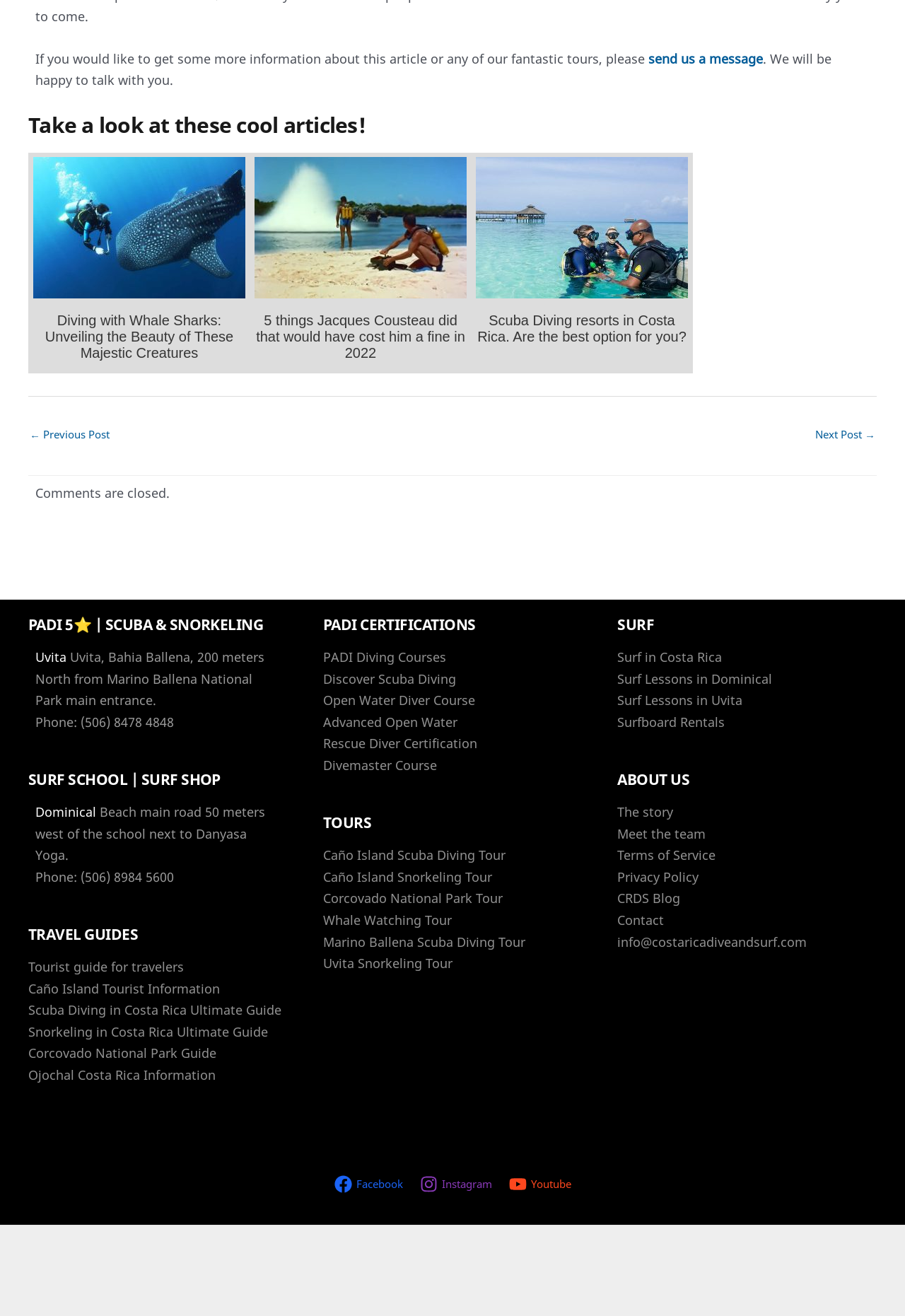Based on the element description: "Terms of Service", identify the bounding box coordinates for this UI element. The coordinates must be four float numbers between 0 and 1, listed as [left, top, right, bottom].

[0.682, 0.643, 0.791, 0.656]